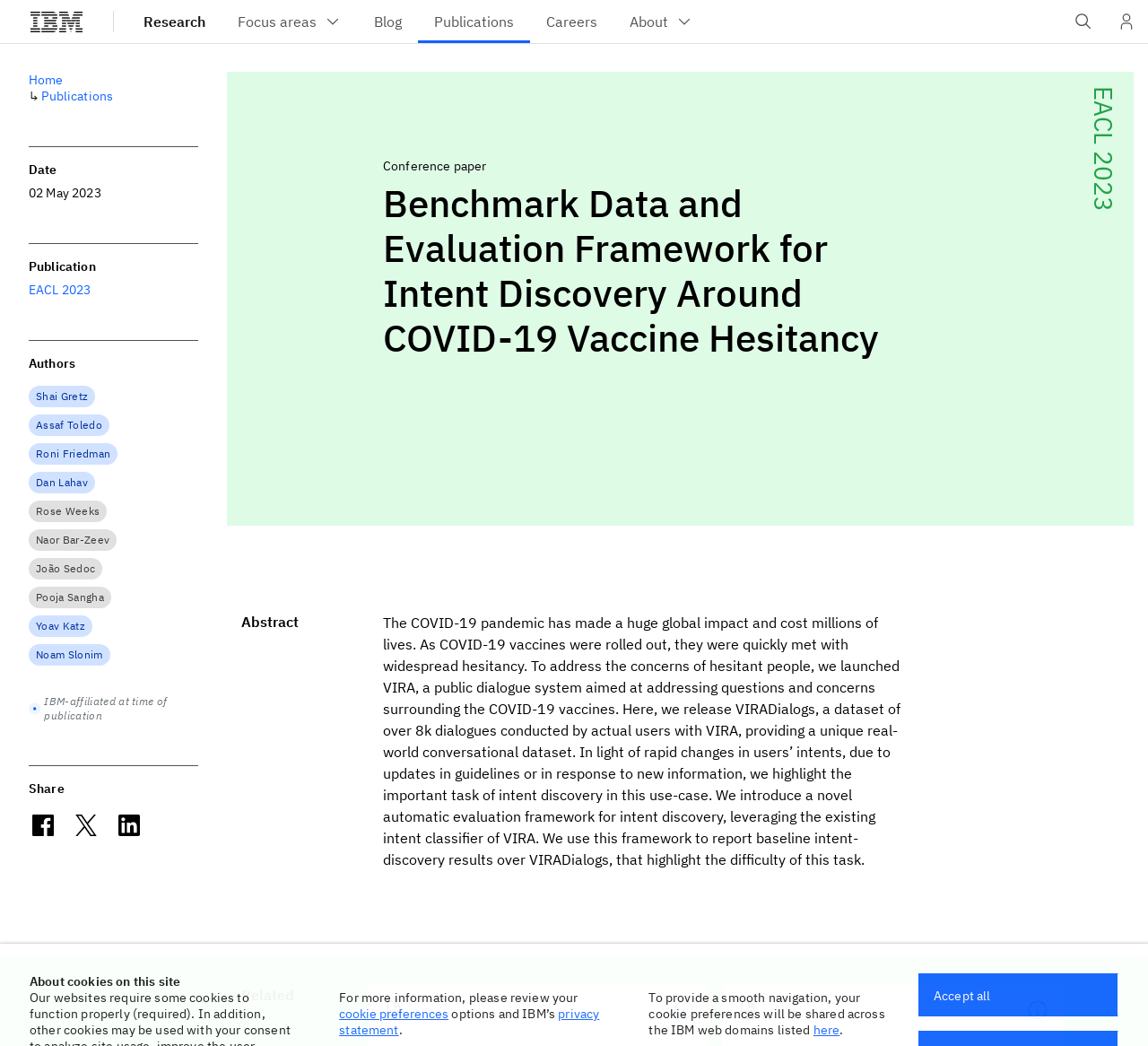Please find the bounding box coordinates of the element that needs to be clicked to perform the following instruction: "Go to the Research page". The bounding box coordinates should be four float numbers between 0 and 1, represented as [left, top, right, bottom].

[0.111, 0.0, 0.193, 0.041]